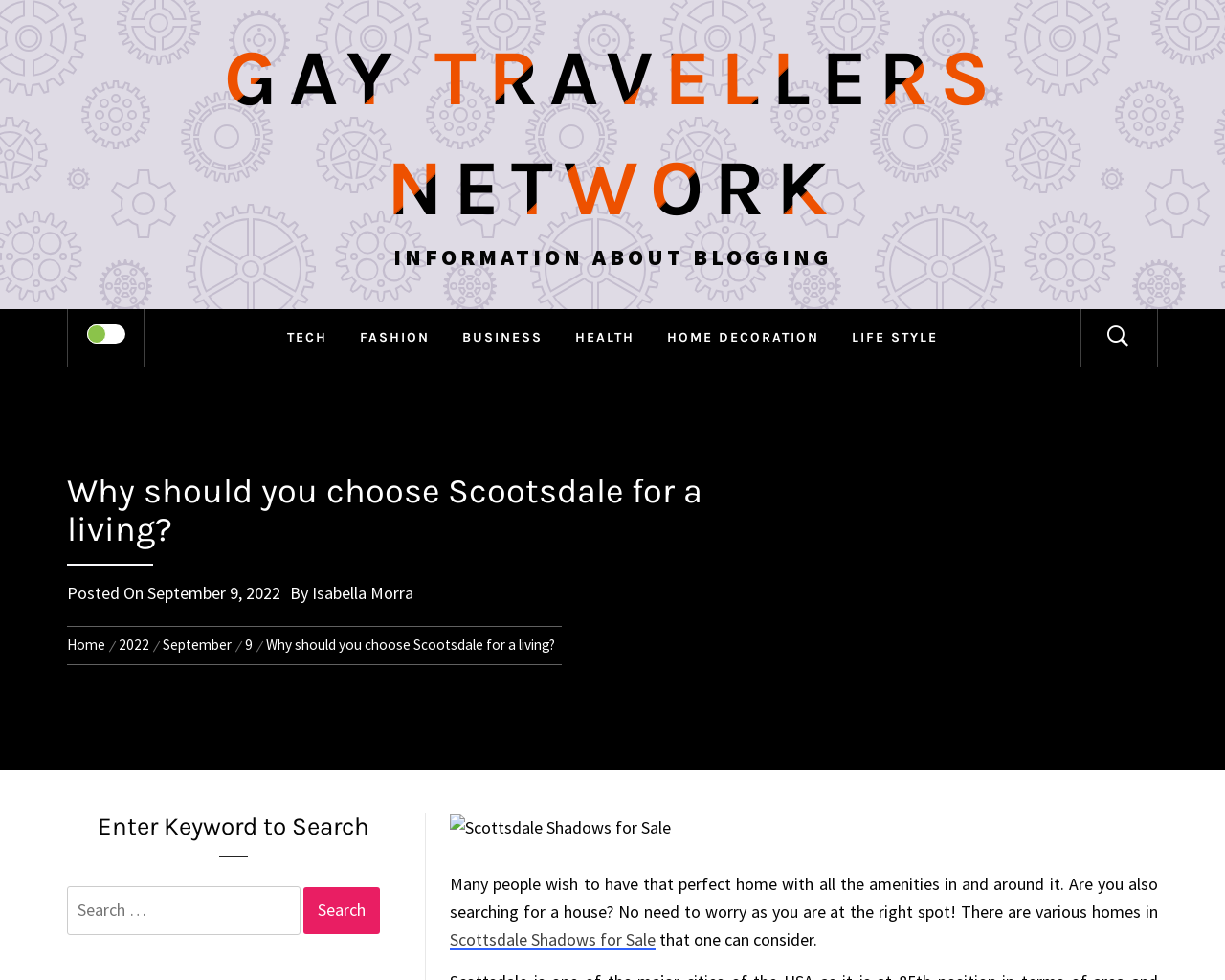Based on the image, provide a detailed and complete answer to the question: 
What is the date of the blog post?

I found the date of the blog post by looking at the text below the blog post title, which says 'Posted On September 9, 2022'.